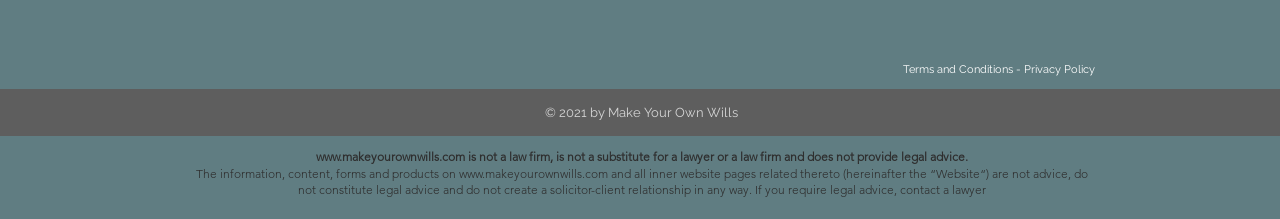Use one word or a short phrase to answer the question provided: 
What is the URL of the website?

www.makeyourownwills.com